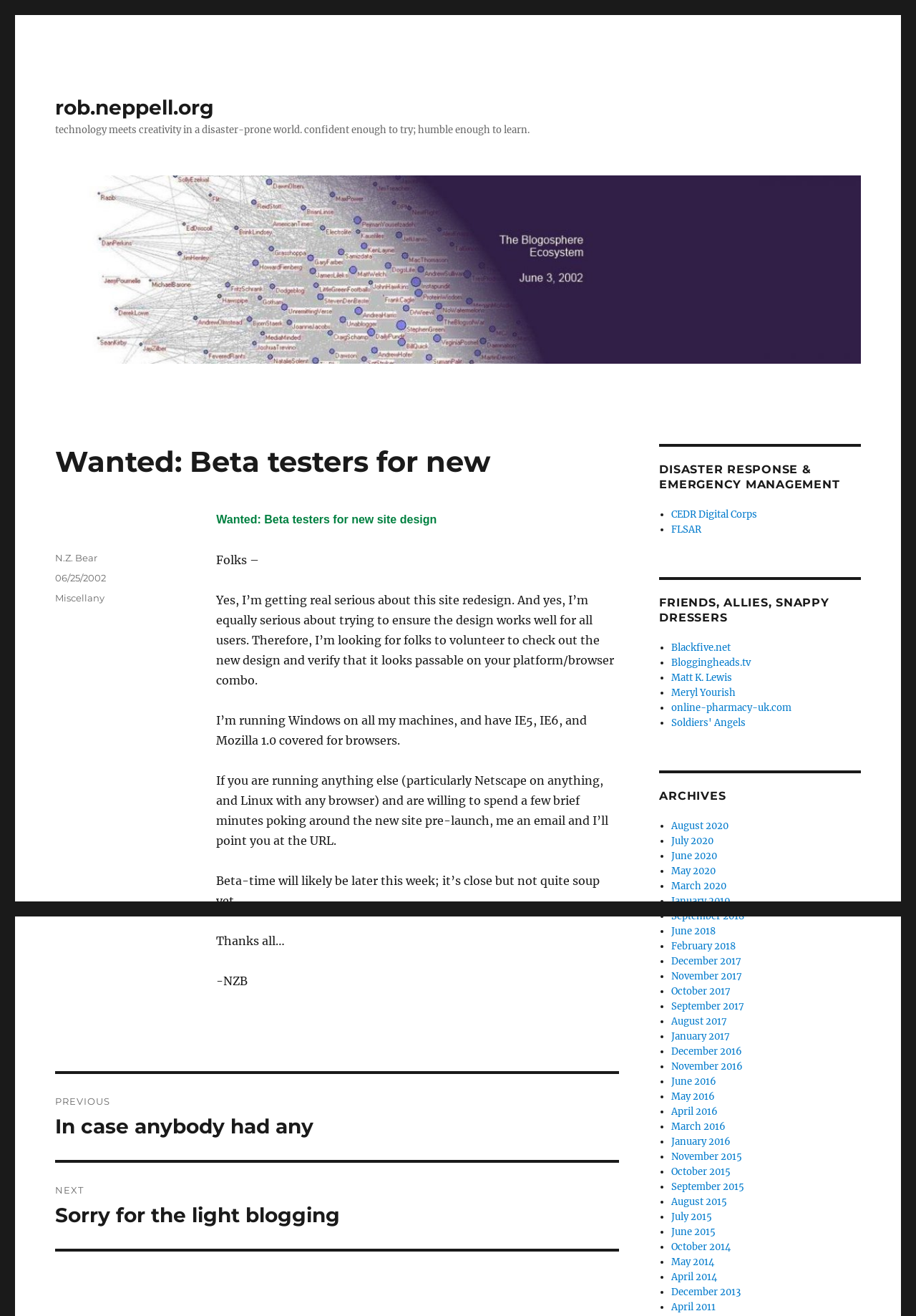Determine the bounding box coordinates of the clickable region to execute the instruction: "Visit the website CEDR Digital Corps". The coordinates should be four float numbers between 0 and 1, denoted as [left, top, right, bottom].

[0.733, 0.386, 0.826, 0.395]